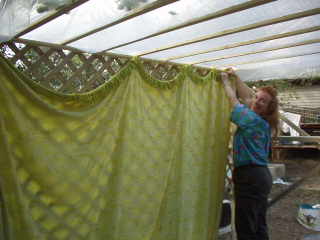Offer a detailed explanation of the image's components.

In this image, a woman is seen hanging a light yellow bedspread within the framework of a sukkah, a temporary structure traditionally used during the Jewish festival of Sukkot. The setting appears to be outdoors, with a lattice wall and a transparent cover overhead allowing natural light to filter through. The woman is standing on a surface that indicates some ongoing construction or decoration, with visible support beams around her. Her colorful, patterned shirt adds a vibrant touch to the scene, reflecting the collaborative and festive spirit of the project, which involved the entire family as they worked together to create a welcoming environment. This moment captures the essence of decorating the sukkah, a key element in celebrating the harvest and community during Sukkot.